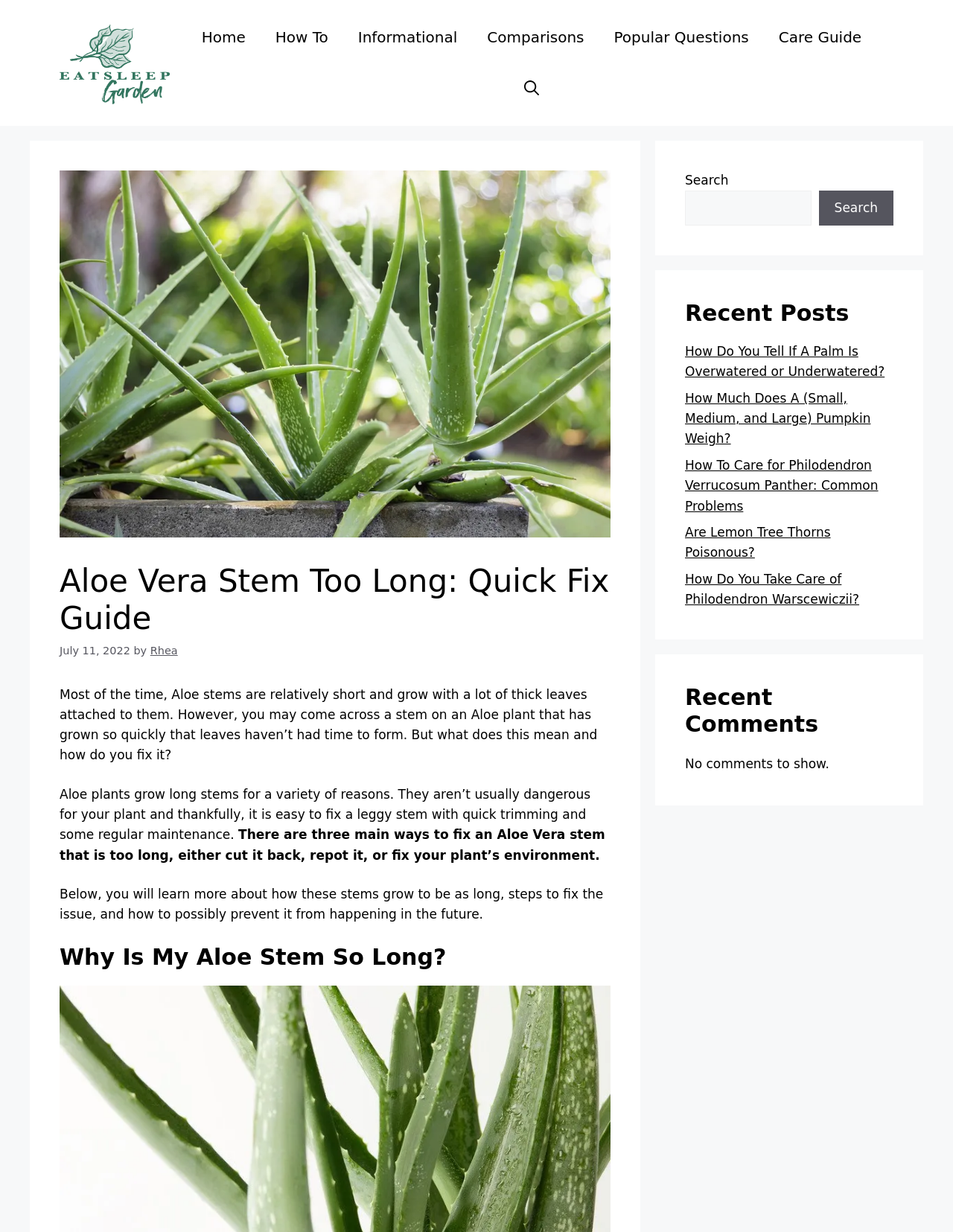Answer the question briefly using a single word or phrase: 
What is the name of the author of this webpage?

Rhea